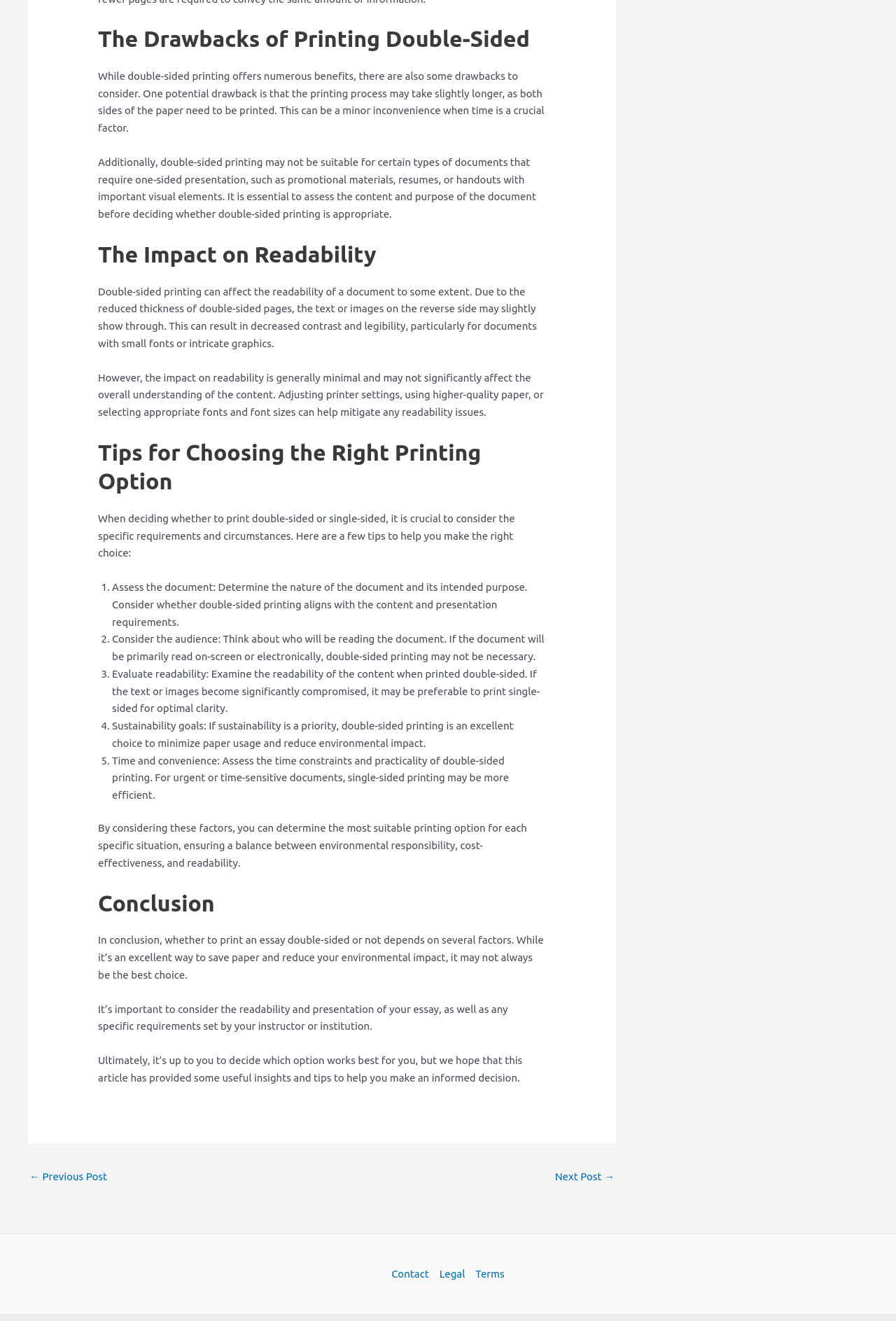How can you mitigate readability issues in double-sided printing?
Using the picture, provide a one-word or short phrase answer.

Adjust printer settings, use high-quality paper, and select appropriate fonts